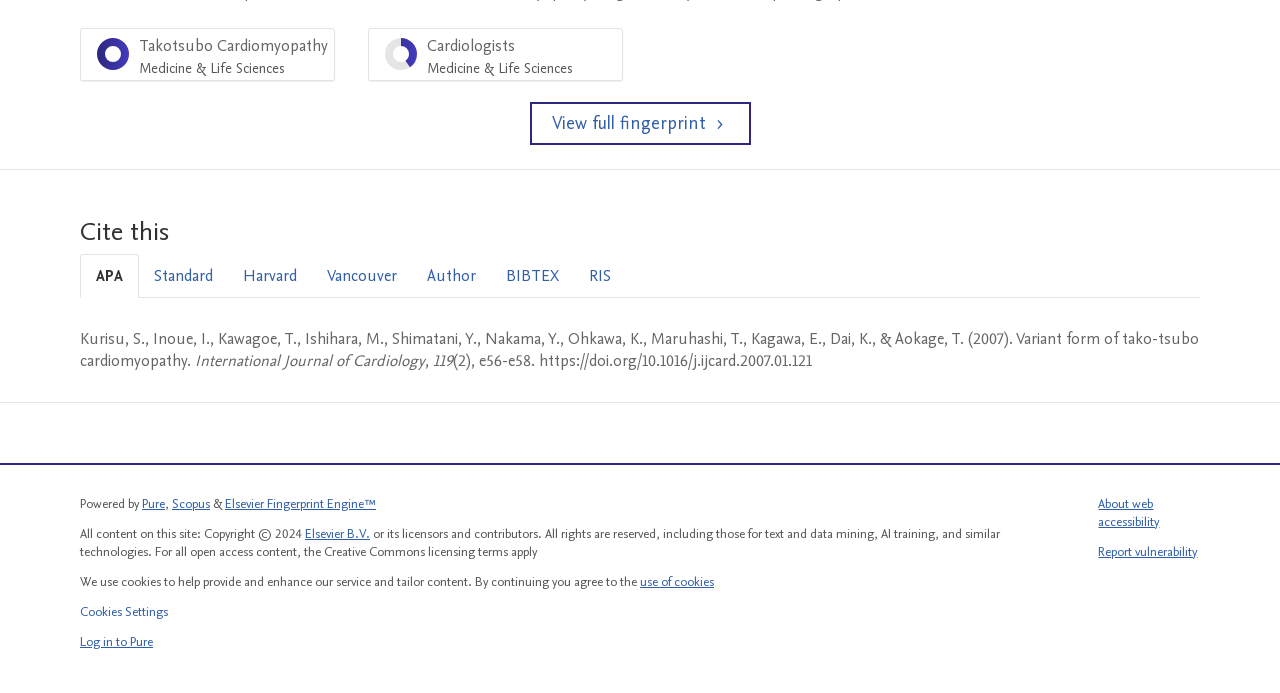Using the given element description, provide the bounding box coordinates (top-left x, top-left y, bottom-right x, bottom-right y) for the corresponding UI element in the screenshot: Scopus

[0.134, 0.714, 0.164, 0.74]